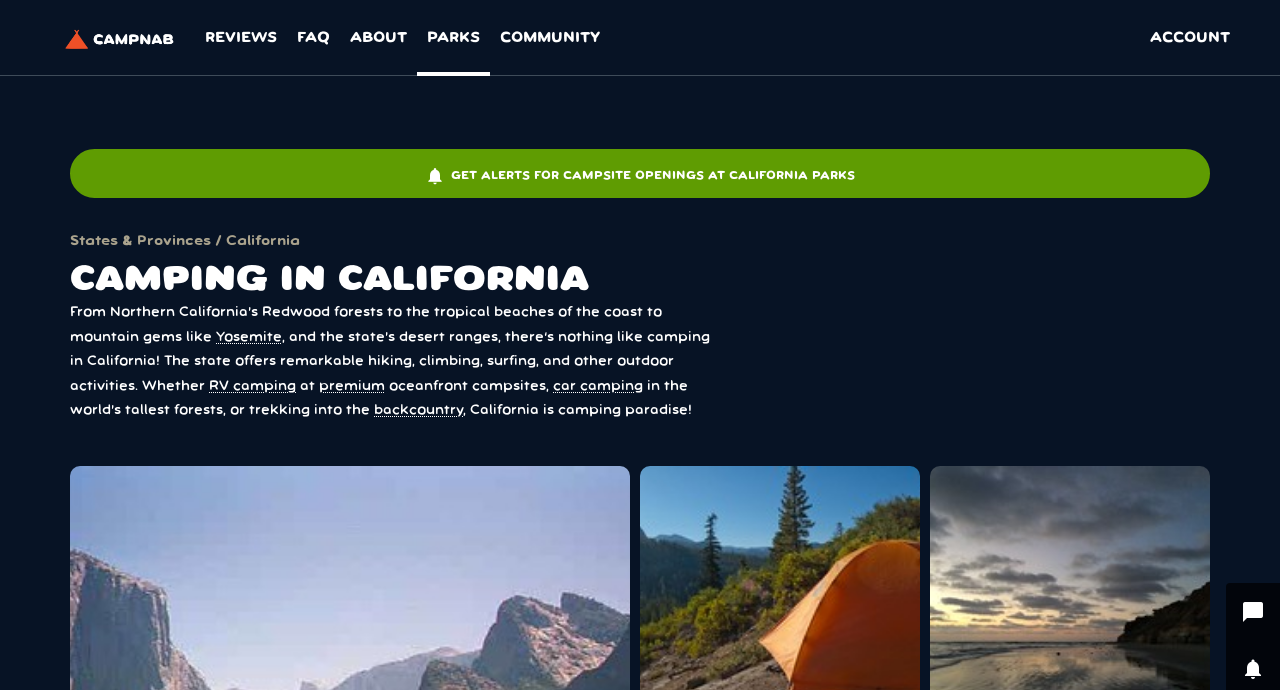Identify the bounding box coordinates of the specific part of the webpage to click to complete this instruction: "Chat with support".

[0.958, 0.845, 1.0, 0.928]